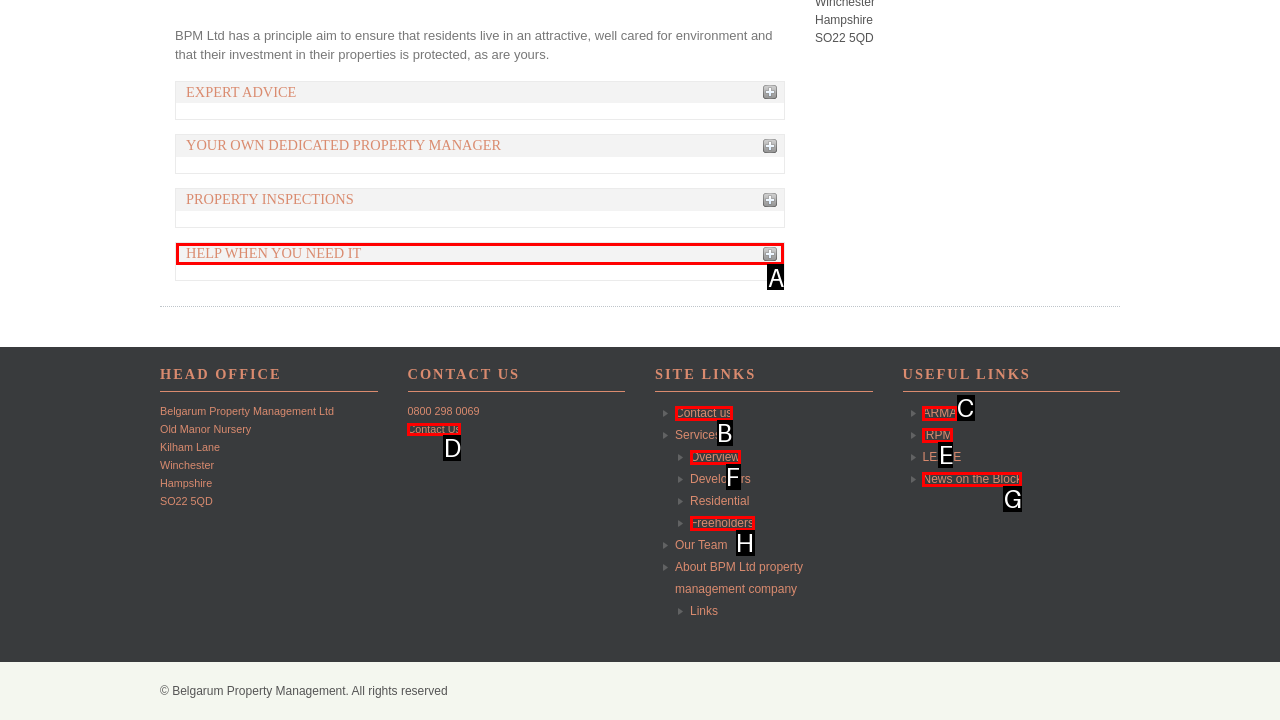Refer to the description: Contact us and choose the option that best fits. Provide the letter of that option directly from the options.

B